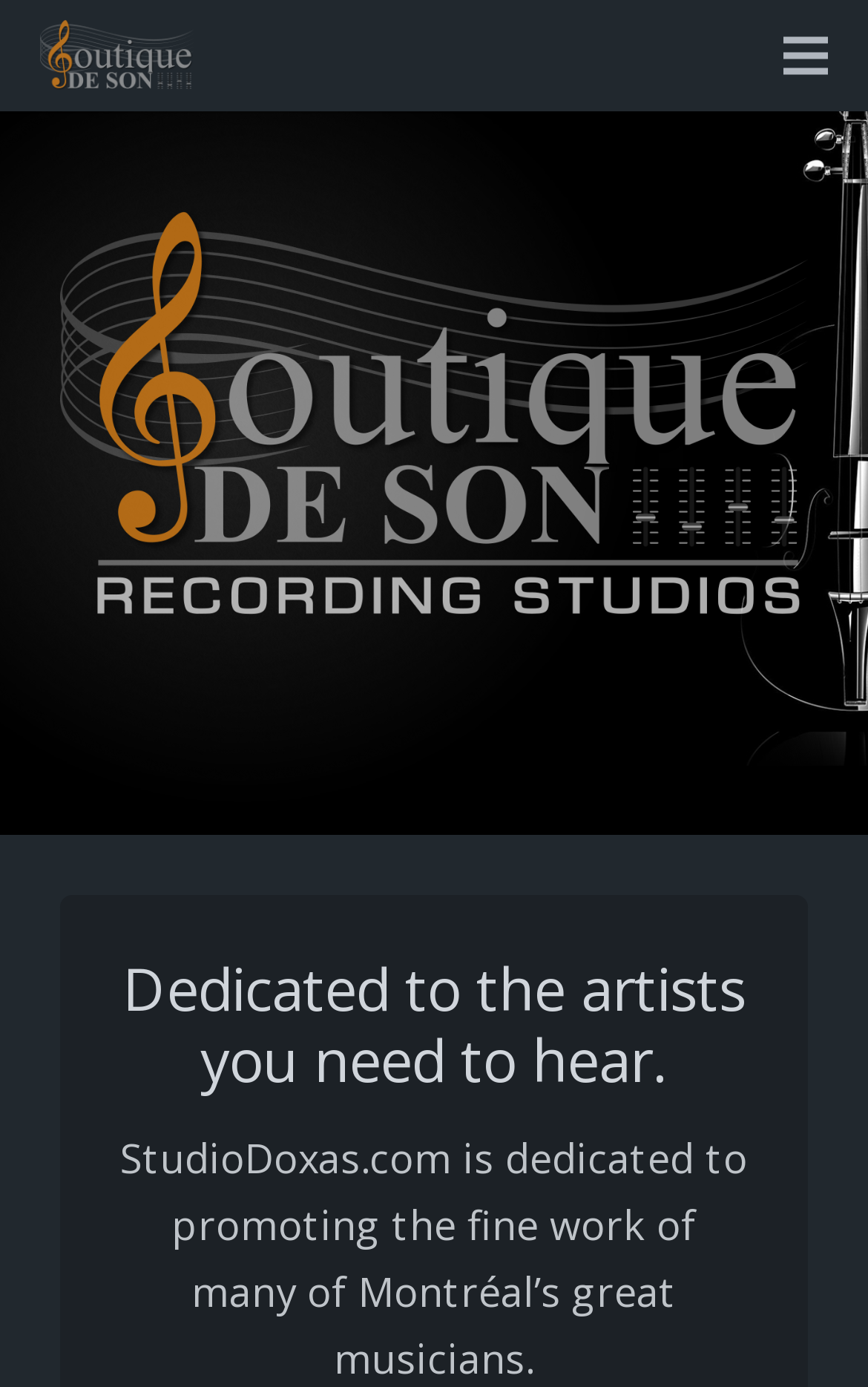Extract the bounding box for the UI element that matches this description: "aria-label="logo_boutique_de_son_200"".

[0.046, 0.014, 0.223, 0.066]